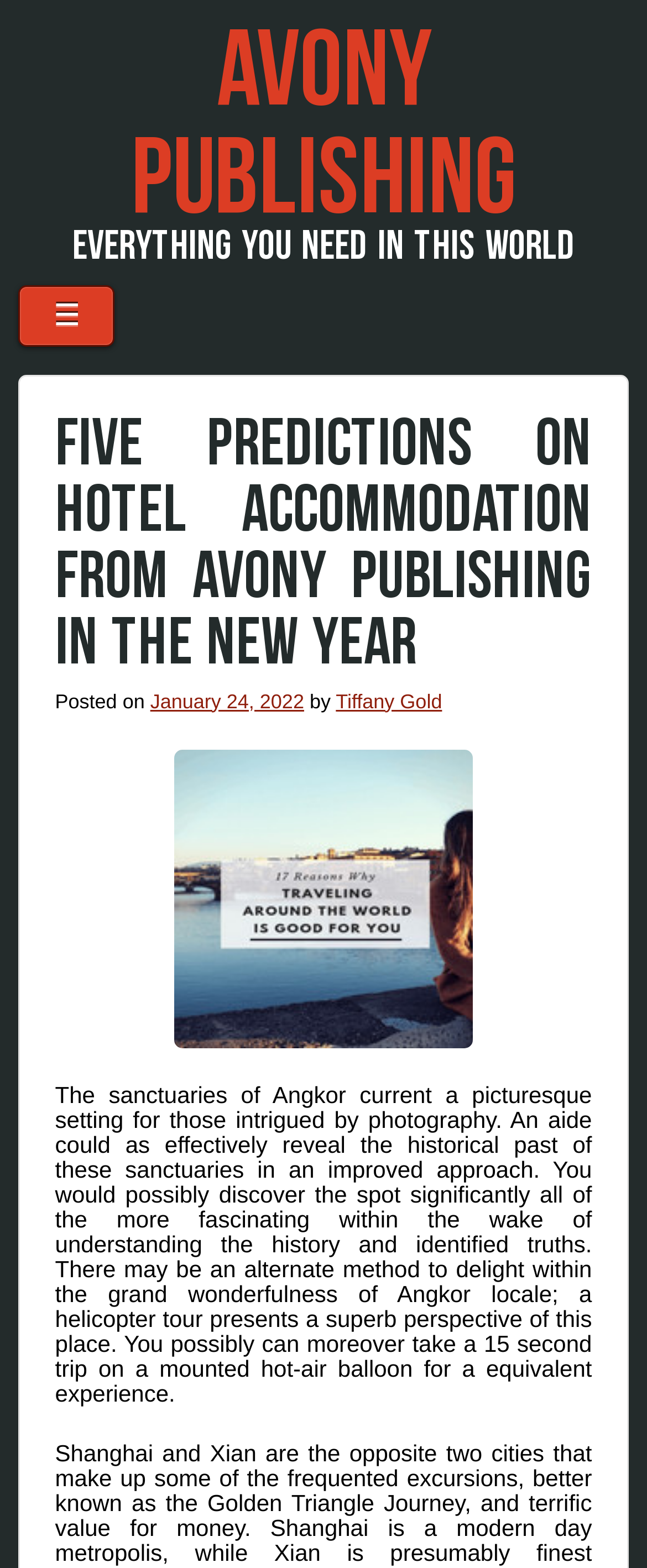Provide a single word or phrase answer to the question: 
What is the name of the publishing company?

Avony Publishing